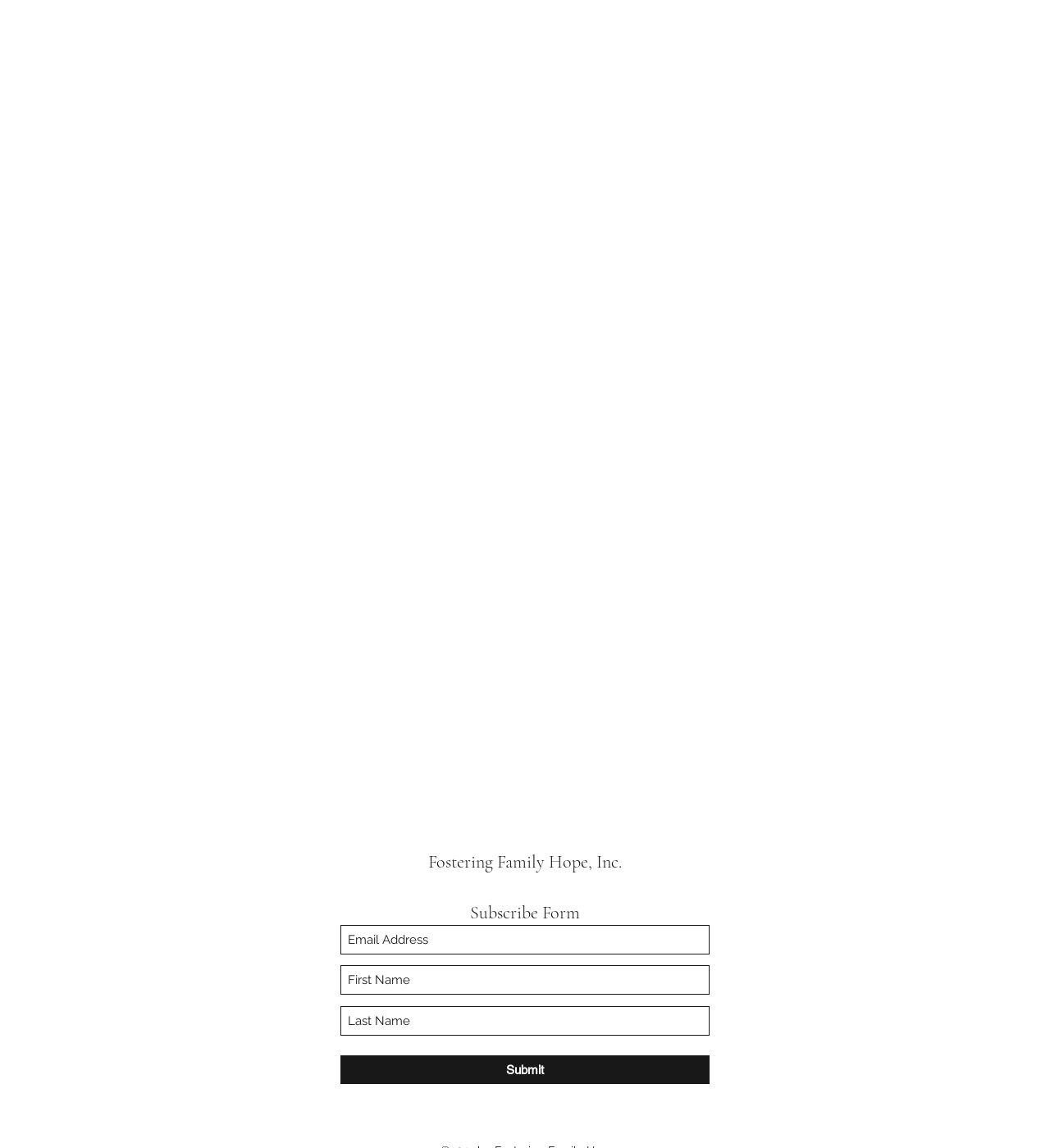Determine the bounding box coordinates of the UI element described by: "Fostering Family Hope, Inc.".

[0.407, 0.741, 0.592, 0.76]